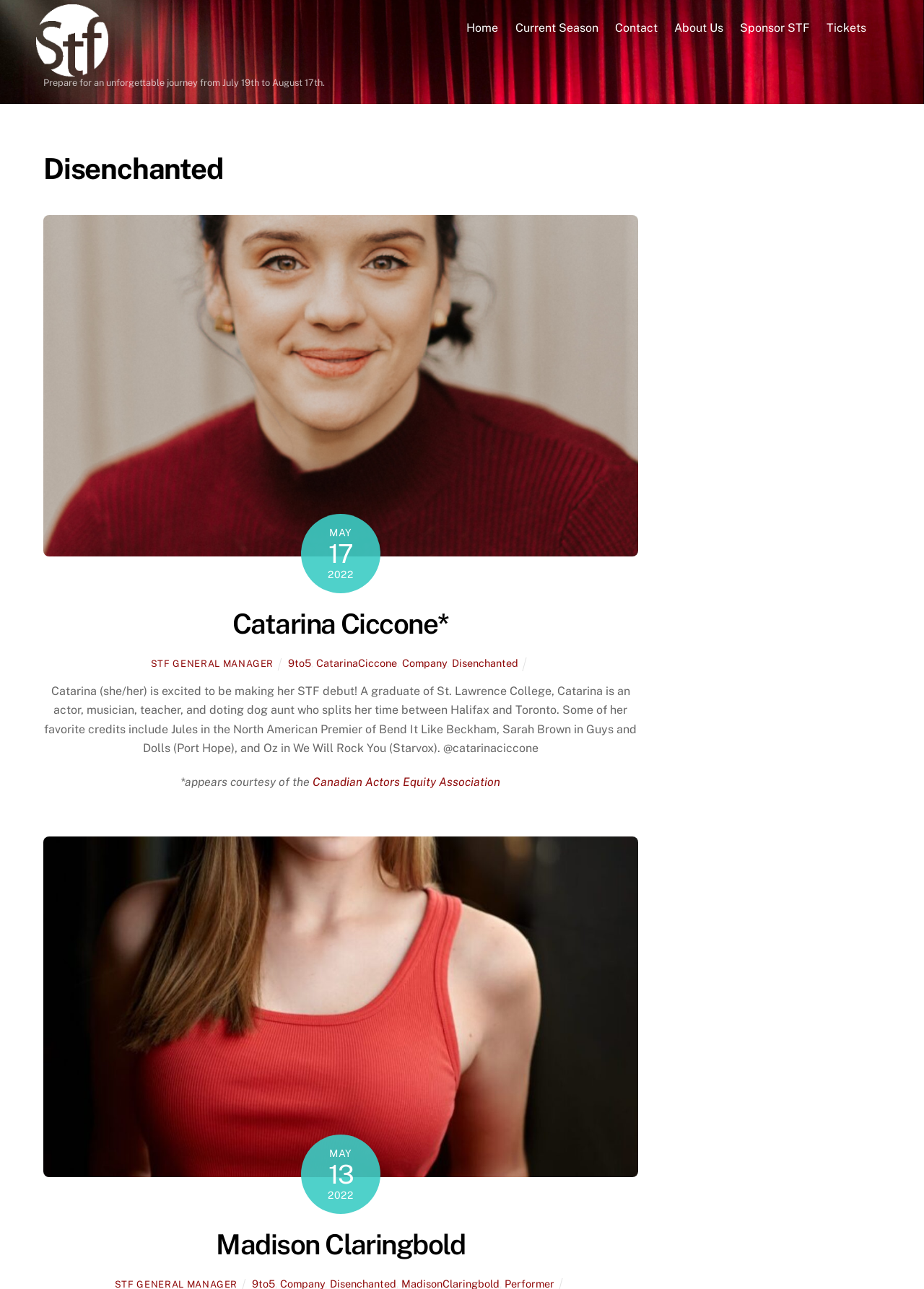Detail the webpage's structure and highlights in your description.

The webpage is for the Stephenville Theatre Festival, specifically showcasing the "Disenchanted Archives". At the top left, there is a logo image and a link to the festival's homepage. Below this, a brief description reads, "Prepare for an unforgettable journey from July 19th to August 17th." 

On the top right, there is a navigation menu with links to "Home", "Current Season", "Contact", "About Us", "Sponsor STF", and "Tickets". 

The main content of the page is divided into two sections, each featuring an article about a performer. The first section is about Catarina Ciccone, with a heading and a figure containing an image of her. Below the image, there is a time element displaying the date "MAY 17, 2022". The article then lists her credits and provides a brief bio, mentioning her roles in various productions and her social media handle. 

The second section is about Madison Claringbold, following a similar structure to the first section. It features a heading, a figure with her image, a time element displaying the date "MAY 13, 2022", and a brief bio. 

At the very bottom of the page, there is a "Back To Top" link.